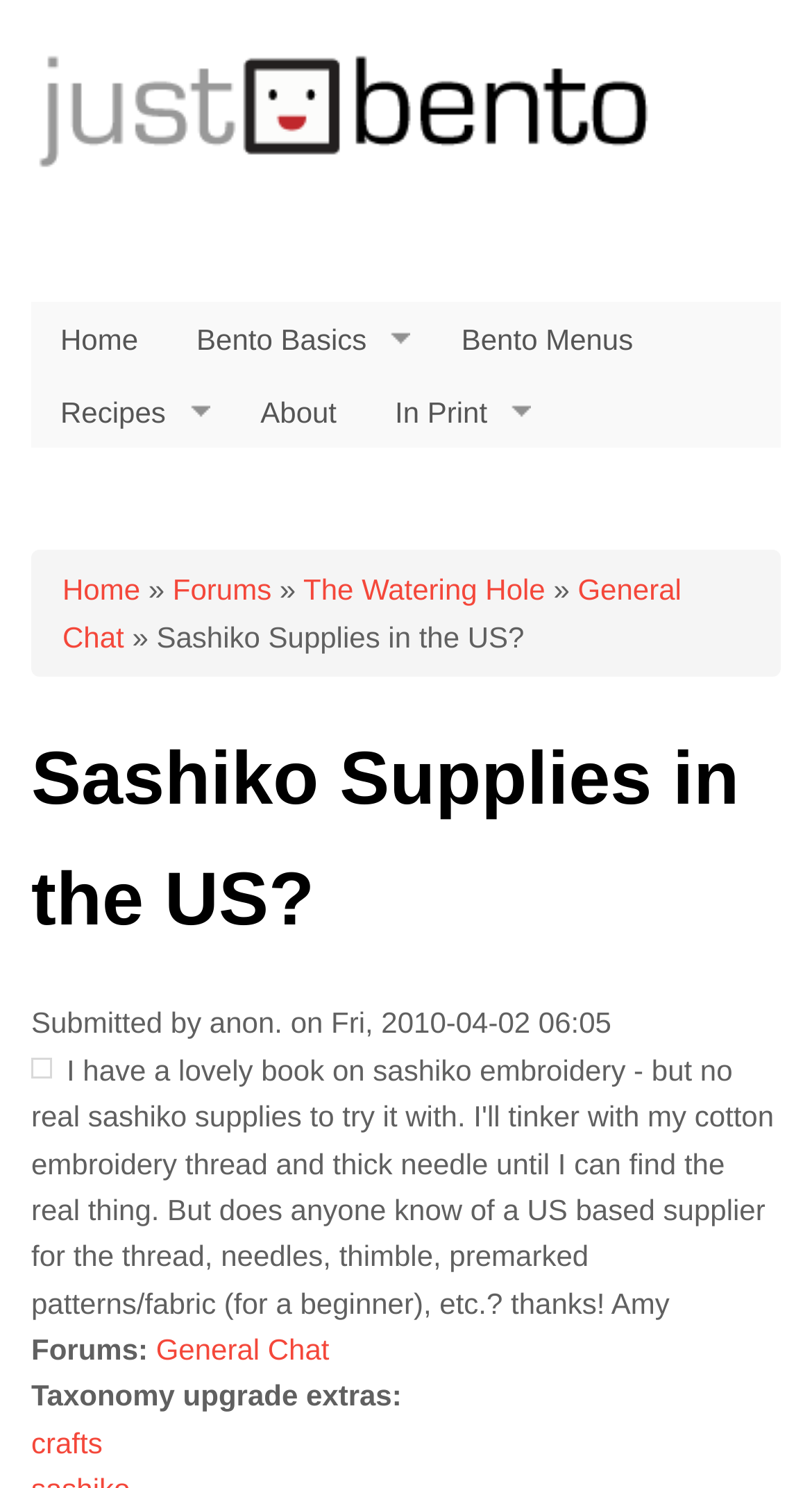Identify the bounding box coordinates of the specific part of the webpage to click to complete this instruction: "go to home page".

[0.038, 0.106, 0.808, 0.129]